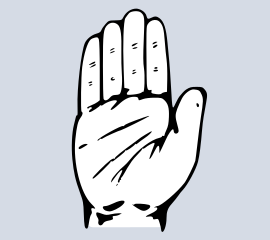What does the hand motif represent?
Please analyze the image and answer the question with as much detail as possible.

The caption explains that the hand motif is visually striking and serves as a representation for the Indian National Congress, a major political party in India, which is the context of the image.